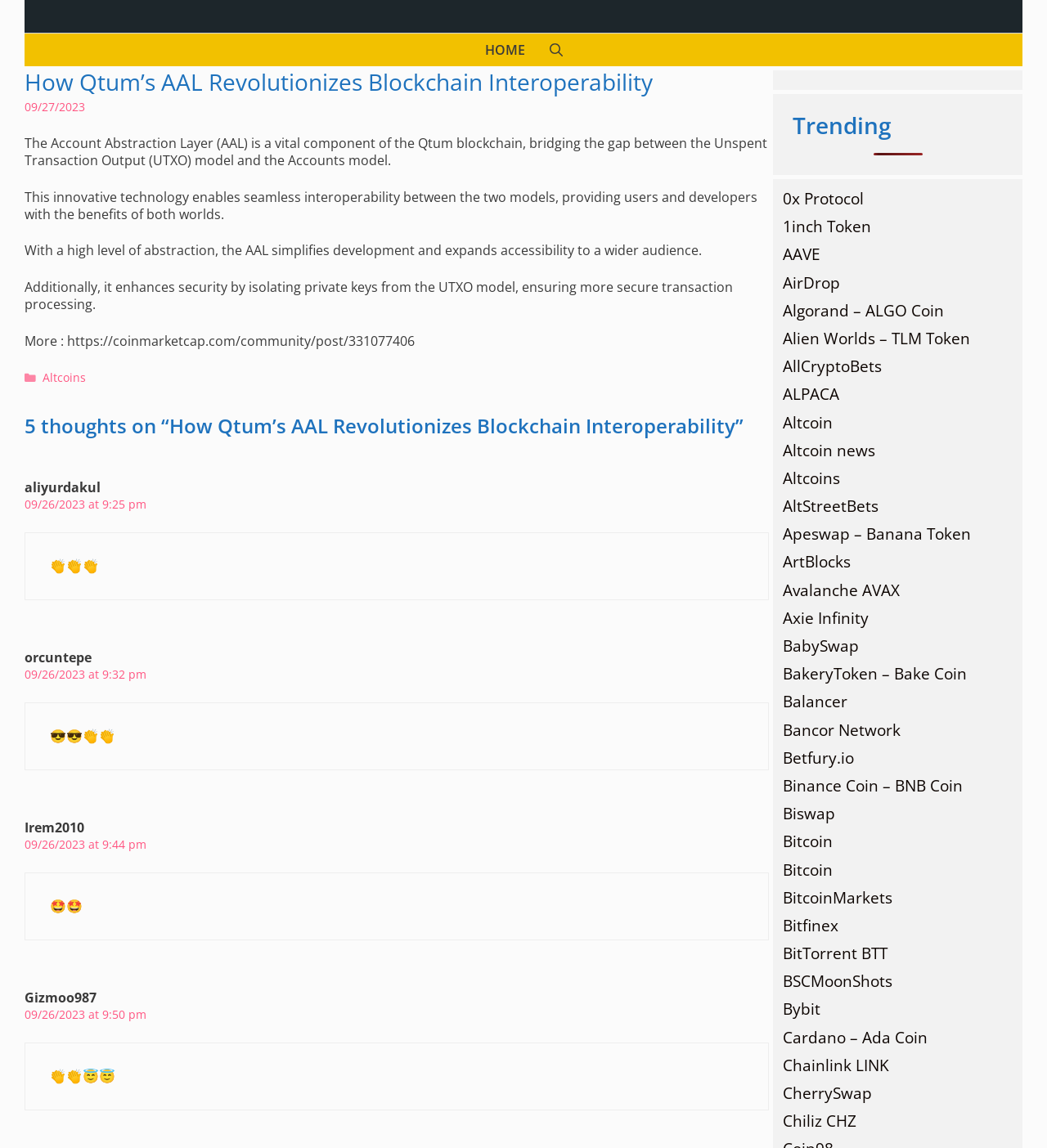Find the bounding box coordinates of the clickable element required to execute the following instruction: "Open Search Bar". Provide the coordinates as four float numbers between 0 and 1, i.e., [left, top, right, bottom].

[0.513, 0.029, 0.549, 0.058]